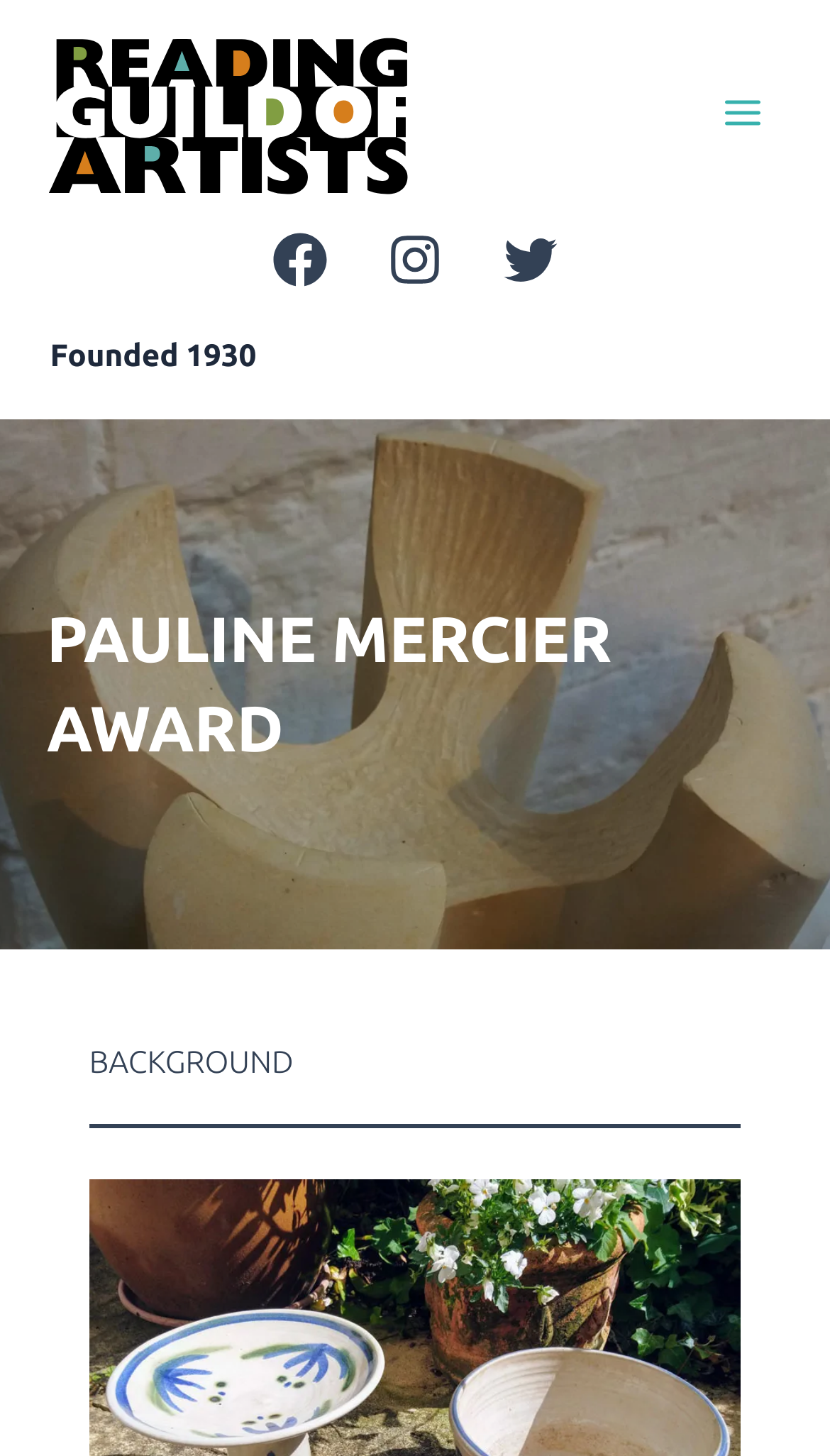Determine the bounding box coordinates for the HTML element described here: "alt="Reading Guild of Artists"".

[0.051, 0.063, 0.5, 0.088]